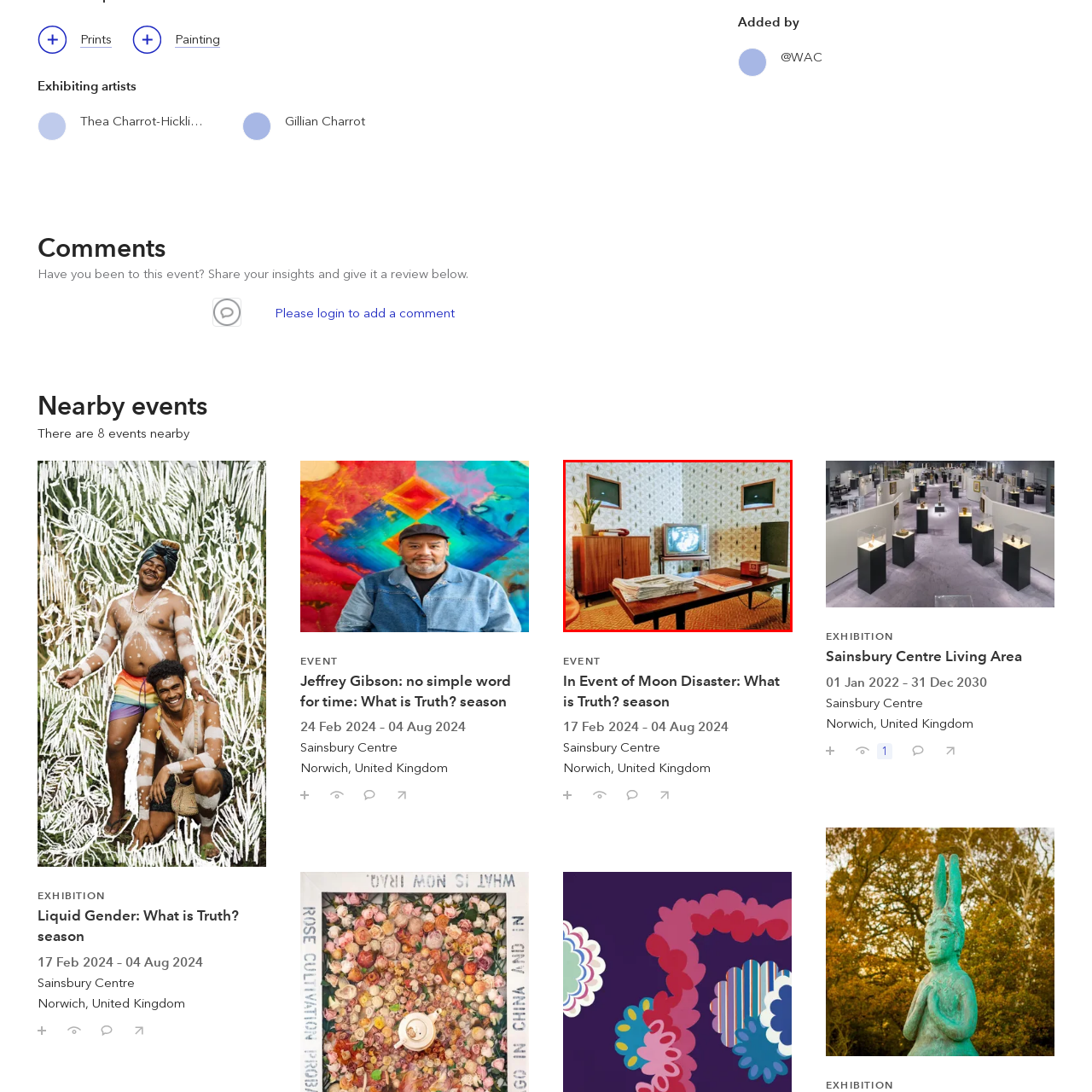Direct your gaze to the image circumscribed by the red boundary and deliver a thorough answer to the following question, drawing from the image's details: 
What is on the surface of the wooden cabinet?

The wooden cabinet has a few objects on its surface, including a decorative plant that introduces a touch of nature to the room, adding to the overall nostalgic and retro vibe.